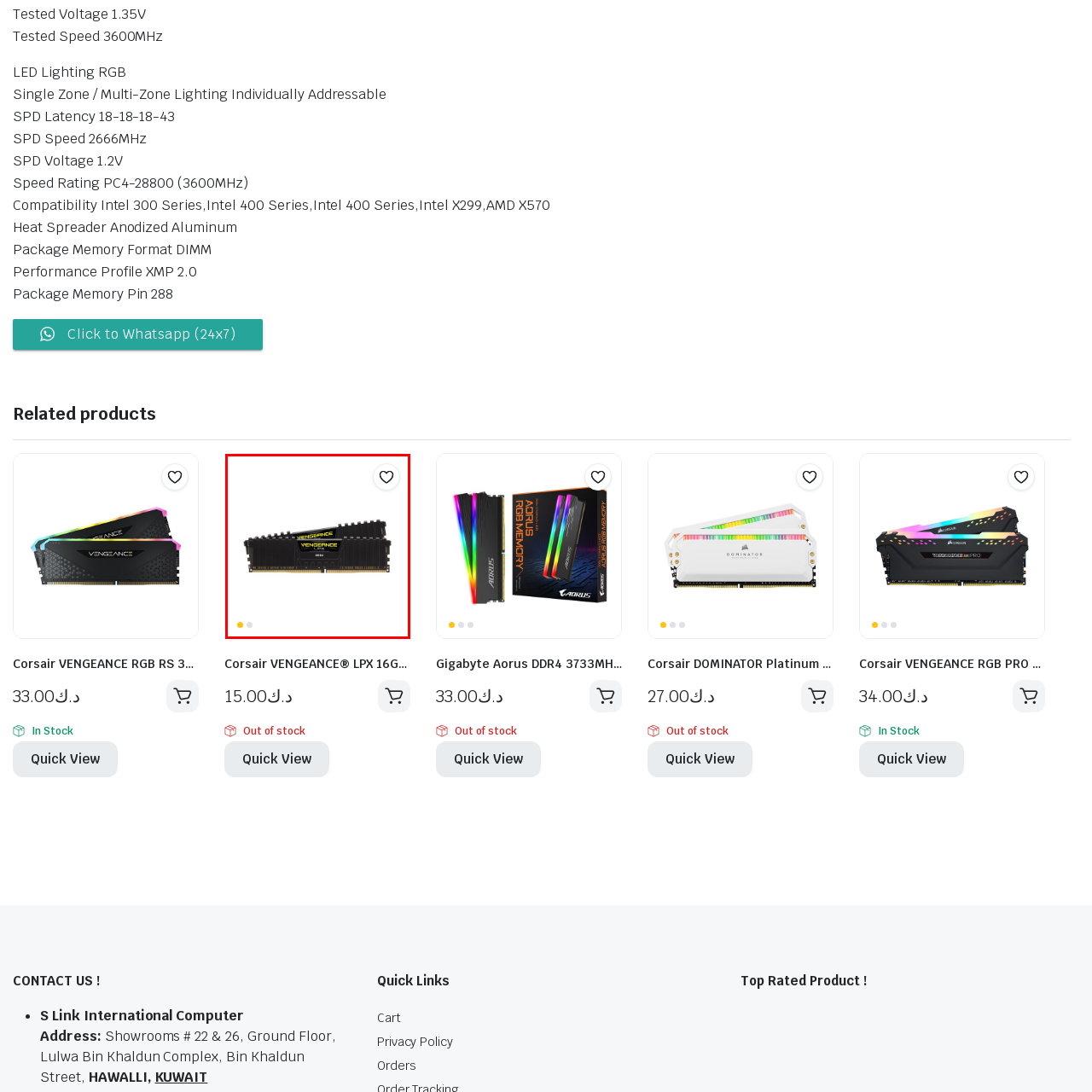Look at the area highlighted in the red box, What is the purpose of the heat spreader? Please provide an answer in a single word or phrase.

Effective heat dissipation